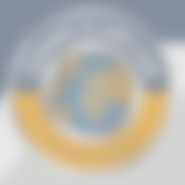What industry does the portal serve?
Can you give a detailed and elaborate answer to the question?

The logo of foundry-planet.com is prominently displayed at the top of the webpage, reflecting the platform's focus on providing comprehensive resources and news for professionals in casting and manufacturing, which is part of the foundry industry.